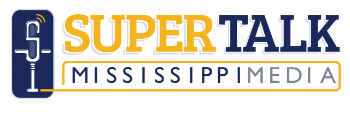Capture every detail in the image and describe it fully.

The image features the logo of SuperTalk Mississippi Media, a prominent media outlet in the state of Mississippi. The design incorporates a stylized microphone, emphasizing its focus on broadcasting and communication. The logo prominently displays the text "SUPER TALK" in vibrant yellow and navy blue colors, conveying a sense of energy and professionalism. Below this, the word "MISSISSIPPI" is presented in bold, uppercase letters, reinforcing the organization's regional identity, while the term "MEDIA" is displayed in a lighter grey, subtly indicating the broader media platform the organization encompasses. This logo reflects SuperTalk's commitment to providing news, talk shows, and content relevant to Mississippi listeners.